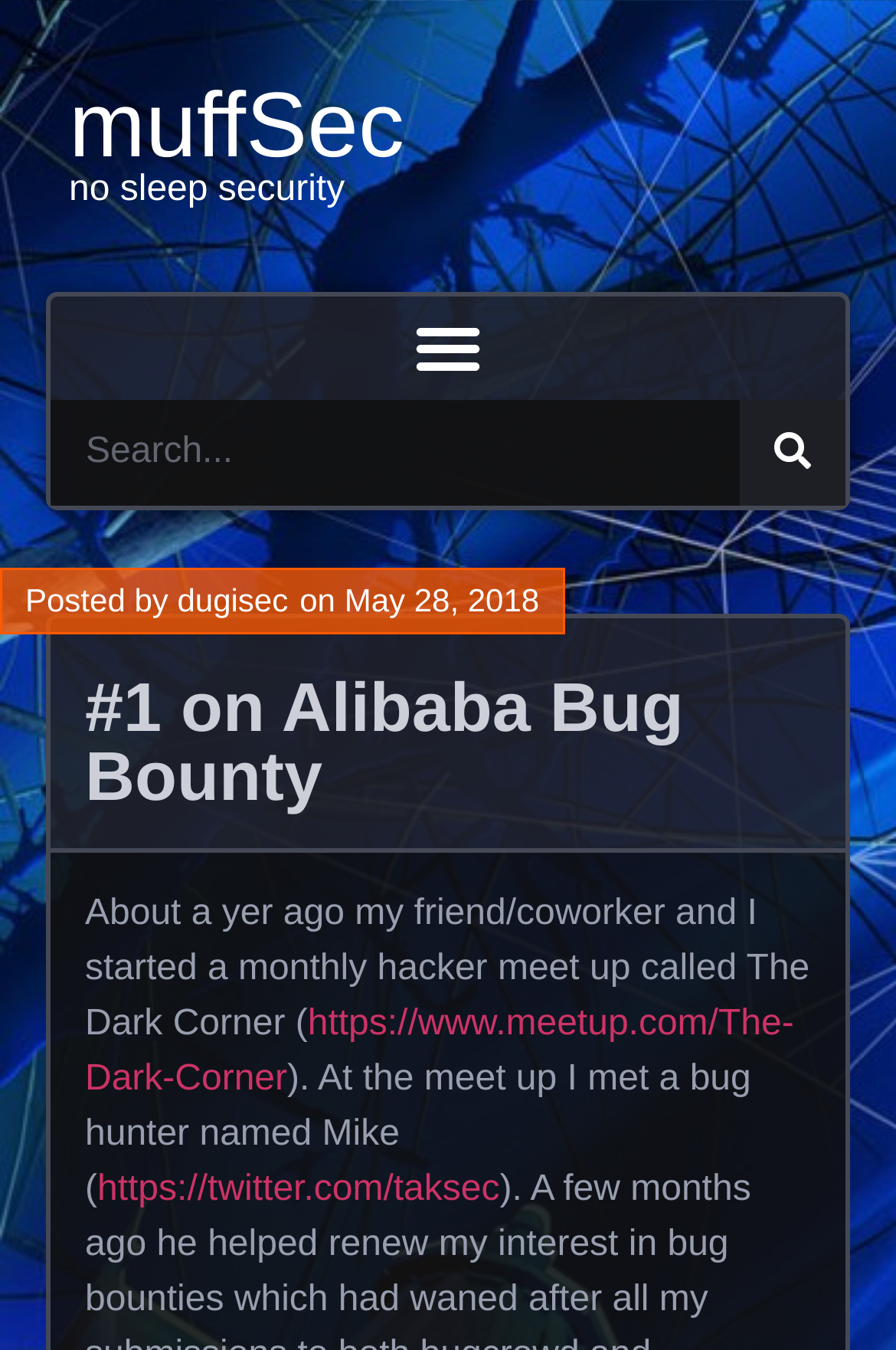Please determine the bounding box coordinates of the clickable area required to carry out the following instruction: "Explore AI and Tech News". The coordinates must be four float numbers between 0 and 1, represented as [left, top, right, bottom].

None